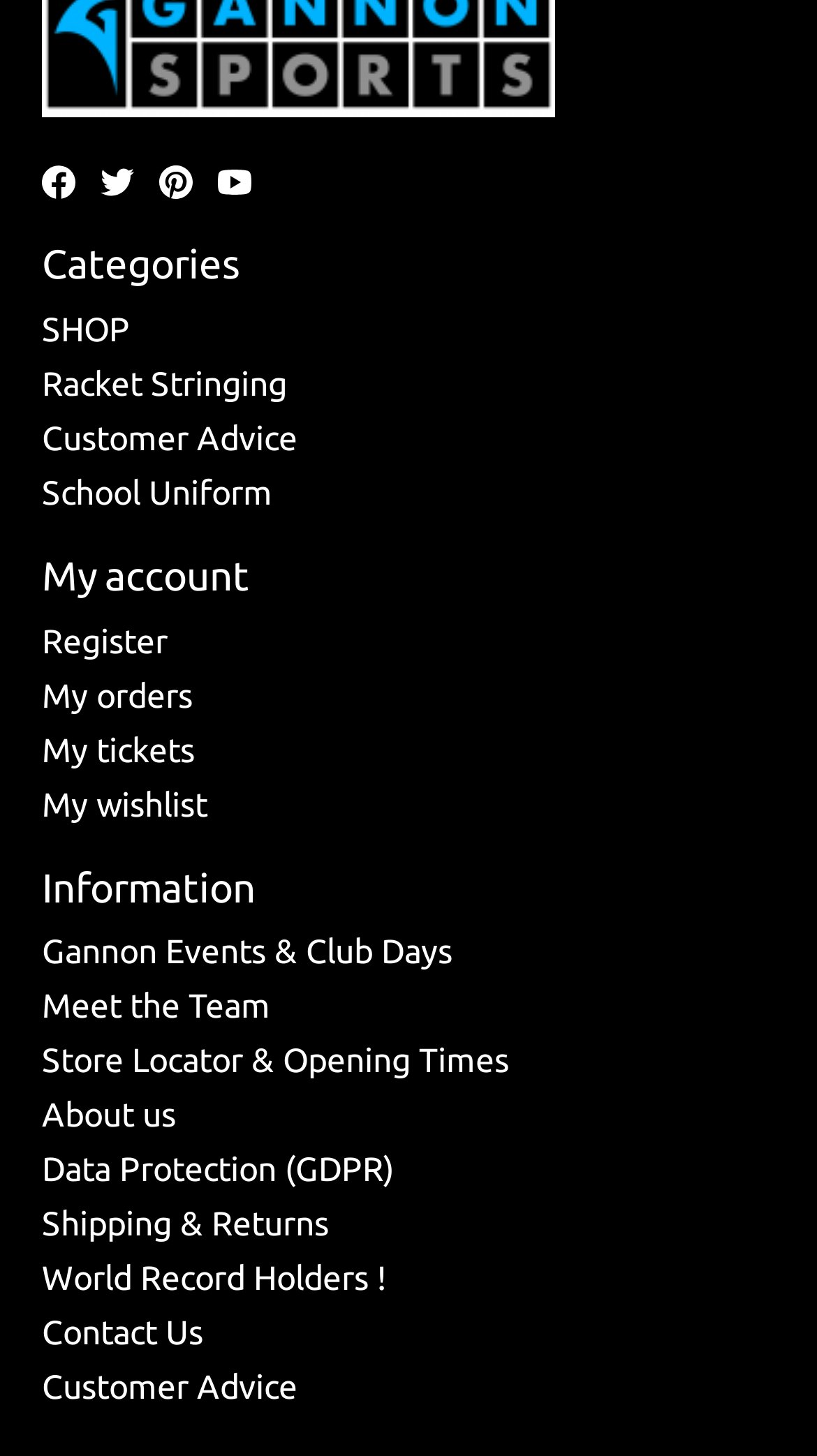Based on the element description: "World Record Holders !", identify the bounding box coordinates for this UI element. The coordinates must be four float numbers between 0 and 1, listed as [left, top, right, bottom].

[0.051, 0.865, 0.472, 0.891]